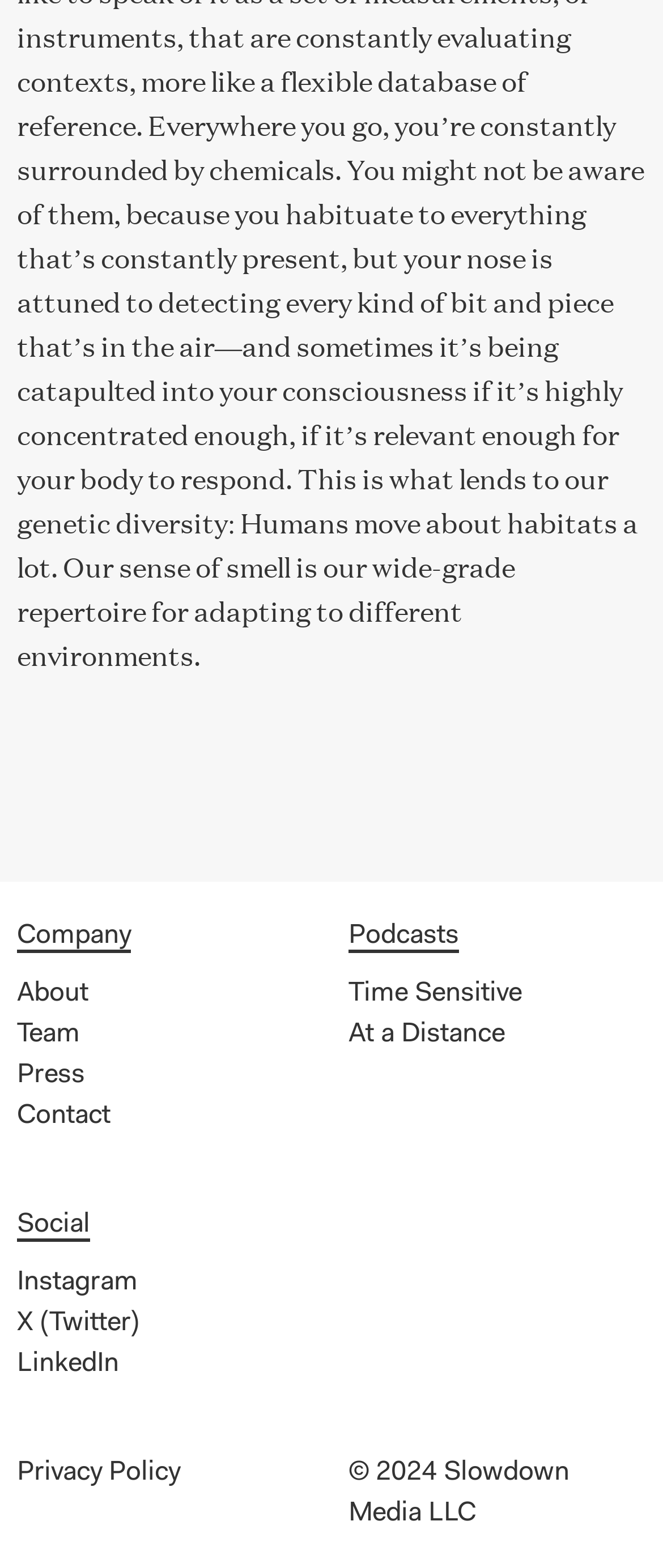Please locate the bounding box coordinates of the element that should be clicked to achieve the given instruction: "Go to LinkedIn".

[0.026, 0.861, 0.179, 0.878]